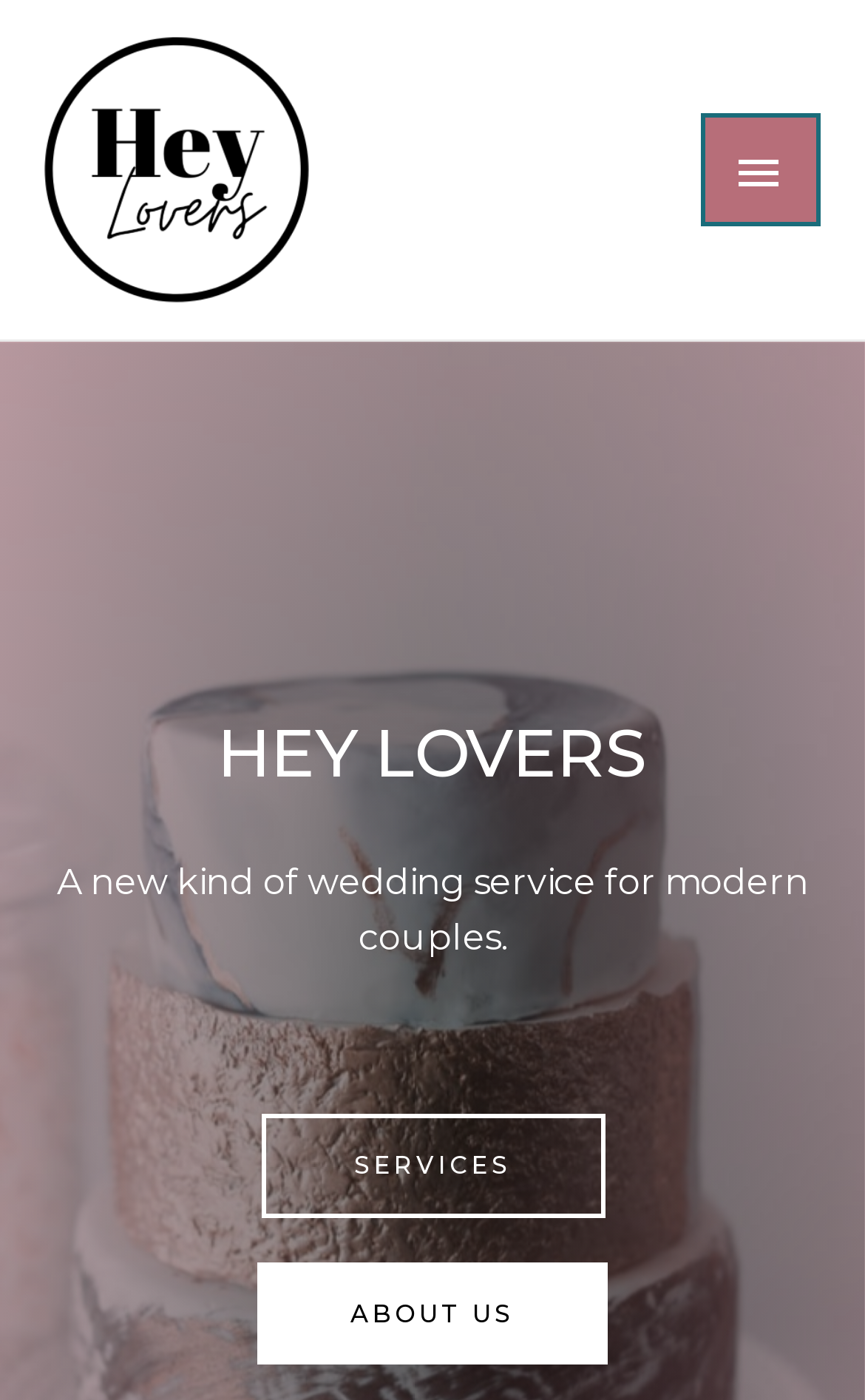Could you please study the image and provide a detailed answer to the question:
What is the tagline of the website?

The tagline of the website is 'A new kind of wedding service for modern couples.' which is a static text located below the heading 'HEY LOVERS' and above the main menu items.